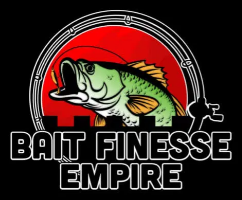Provide a short answer to the following question with just one word or phrase: What is the object featured in the logo?

Bass fish